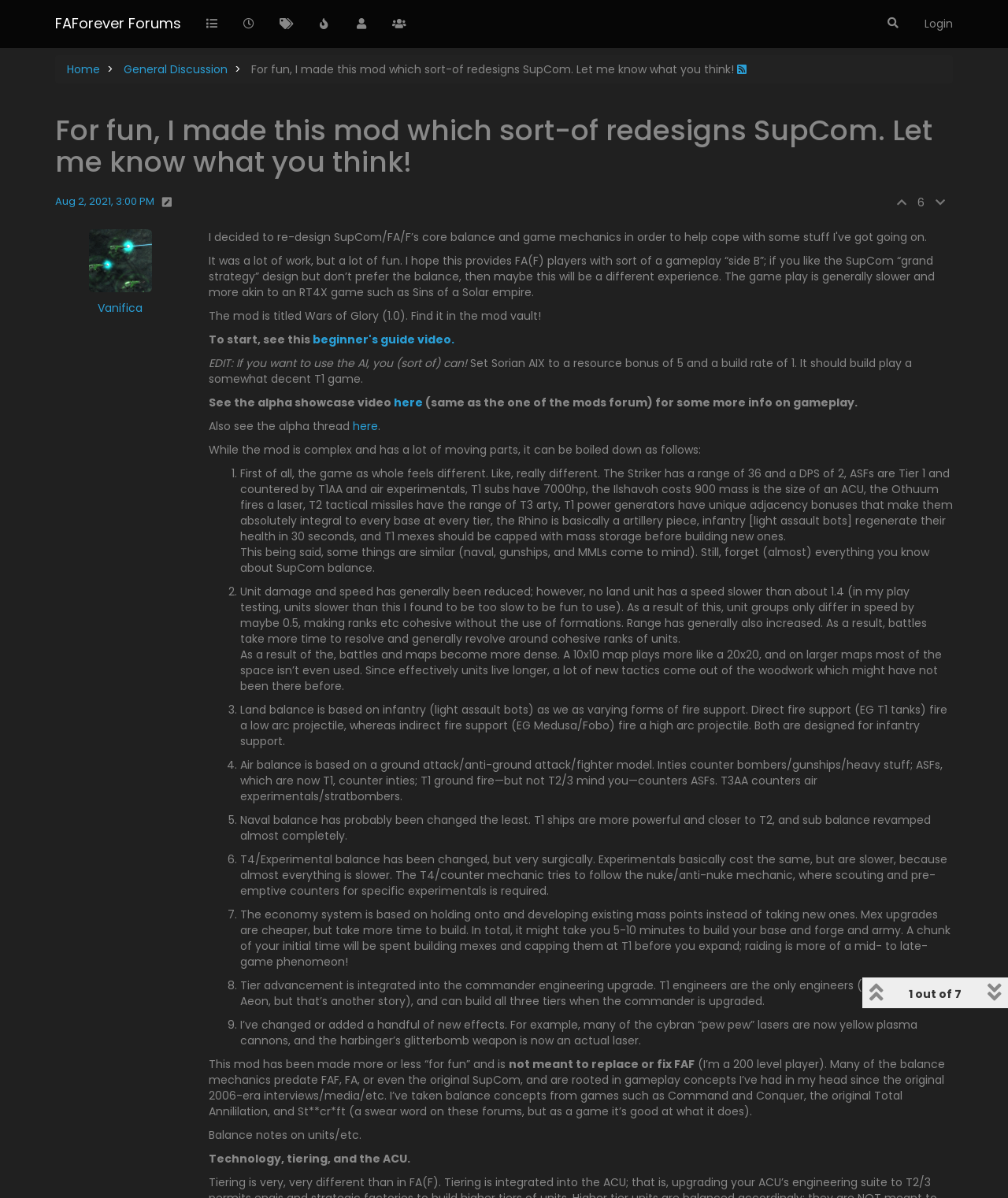Reply to the question with a single word or phrase:
What is the purpose of capping T1 mexes with mass storage?

Before building new ones